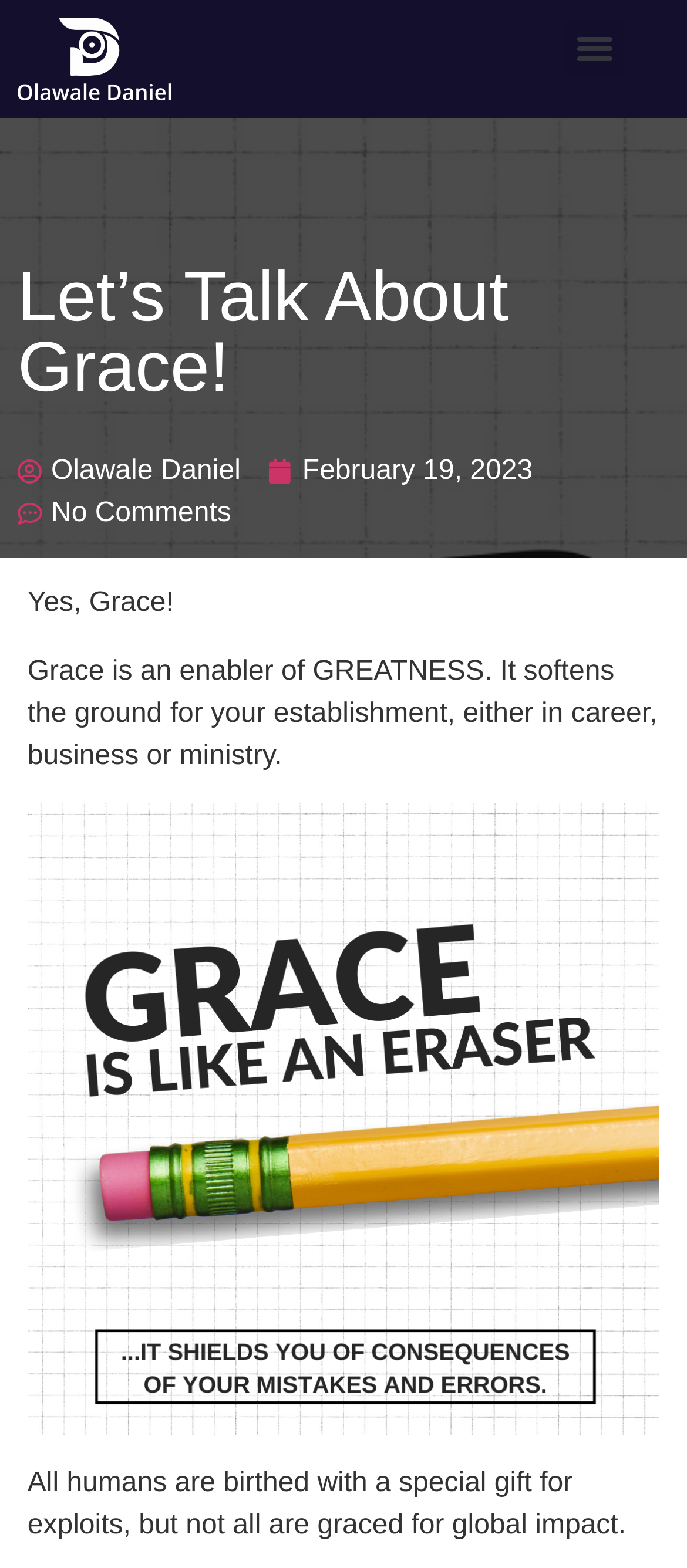What is the image on the webpage about?
Look at the webpage screenshot and answer the question with a detailed explanation.

The image on the webpage has a description 'Grace is an enabler of GREATNESS in you. Olawale Daniel', indicating that the image is related to the concept of Grace enabling greatness in individuals.